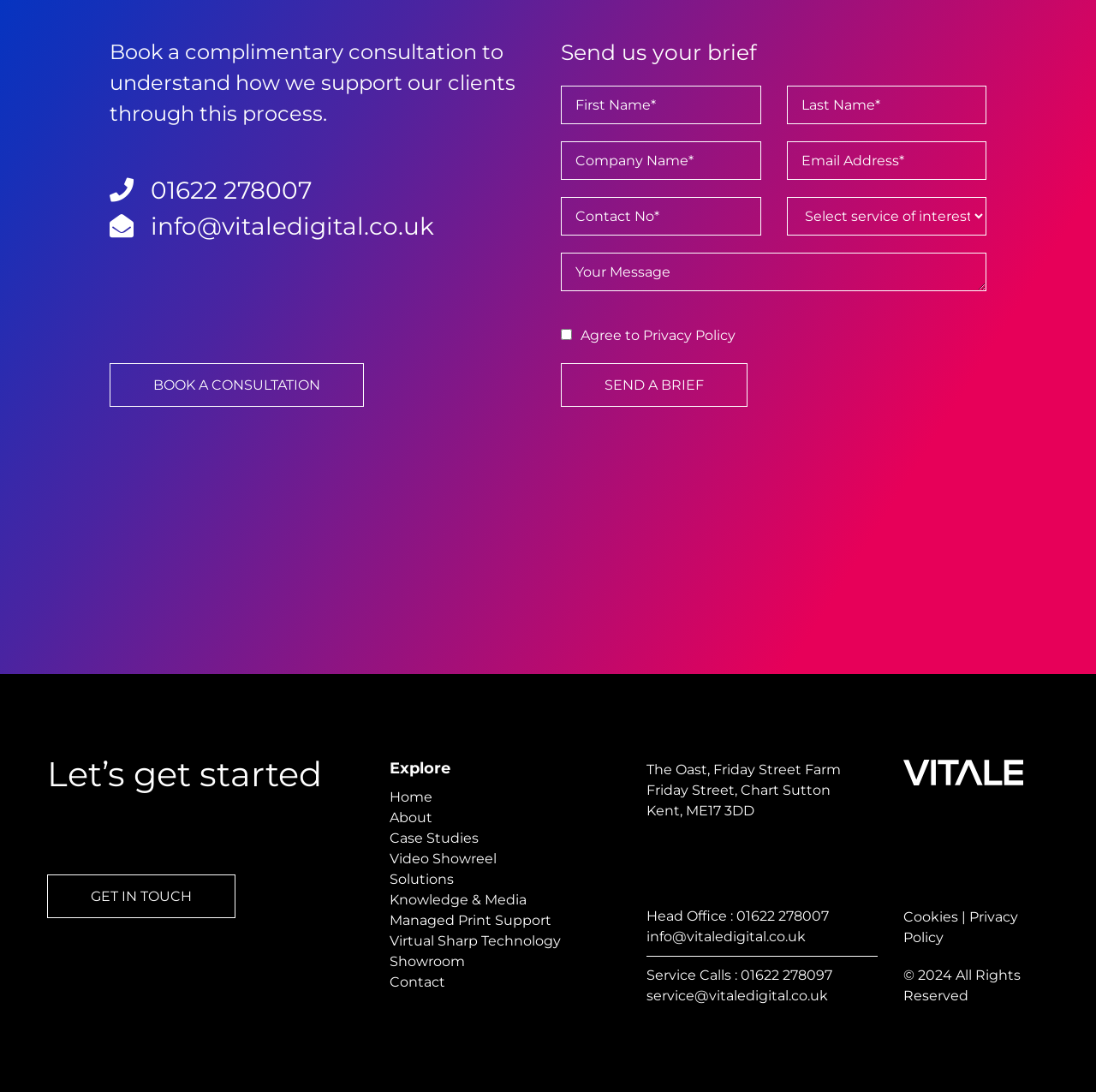Locate the bounding box coordinates of the clickable part needed for the task: "Get in touch".

[0.043, 0.801, 0.215, 0.841]